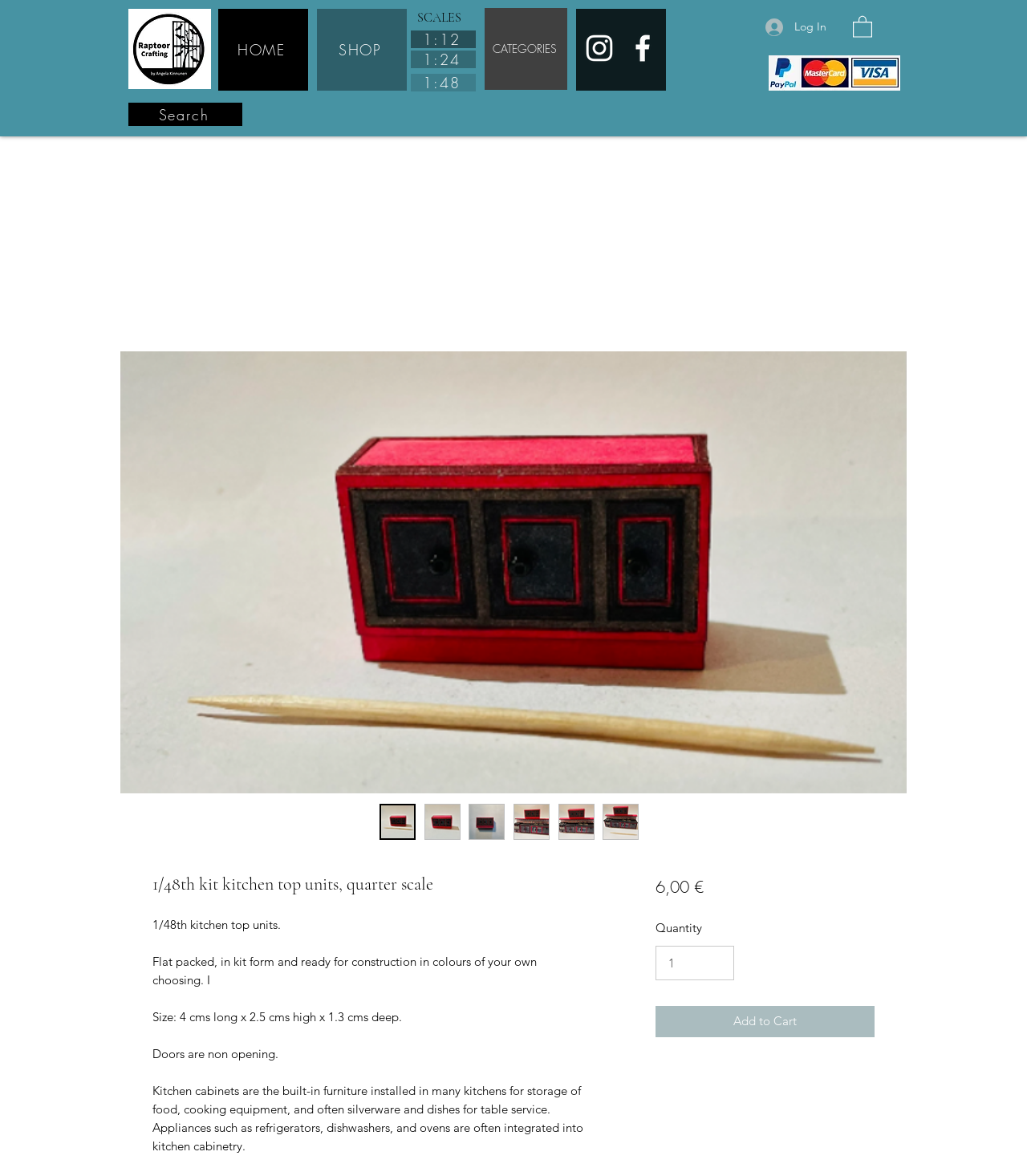Please give a concise answer to this question using a single word or phrase: 
What is the price of the kitchen top units?

6,00 €